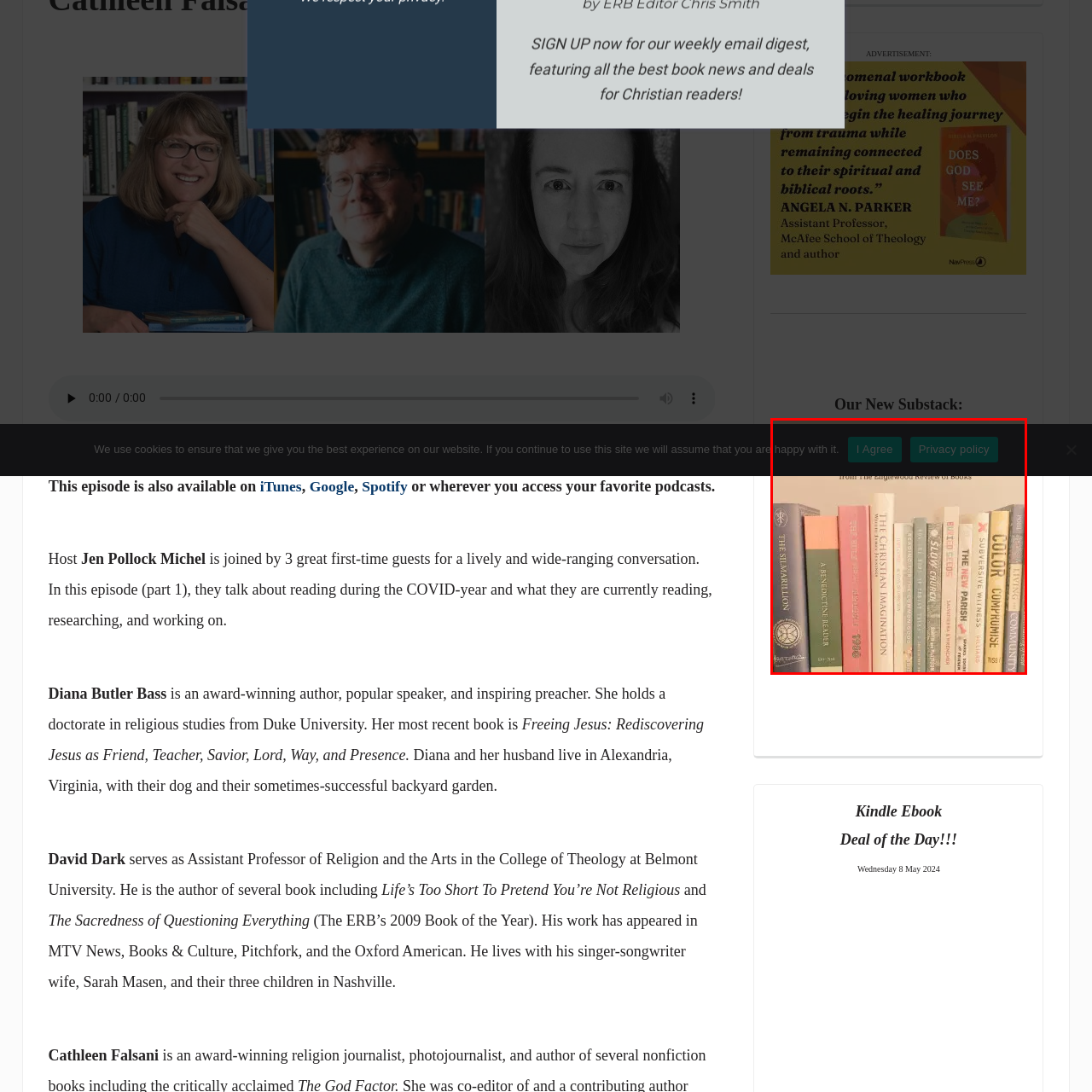Carefully look at the image inside the red box and answer the subsequent question in as much detail as possible, using the information from the image: 
What is the source of the book collection?

The source of the book collection can be identified from the subtle note at the bottom of the image, which indicates that the collection is curated from The Englewood Review of Books. This suggests that the books are selected and reviewed by The Englewood Review of Books, which is likely a publication that focuses on Christian literature and thought.